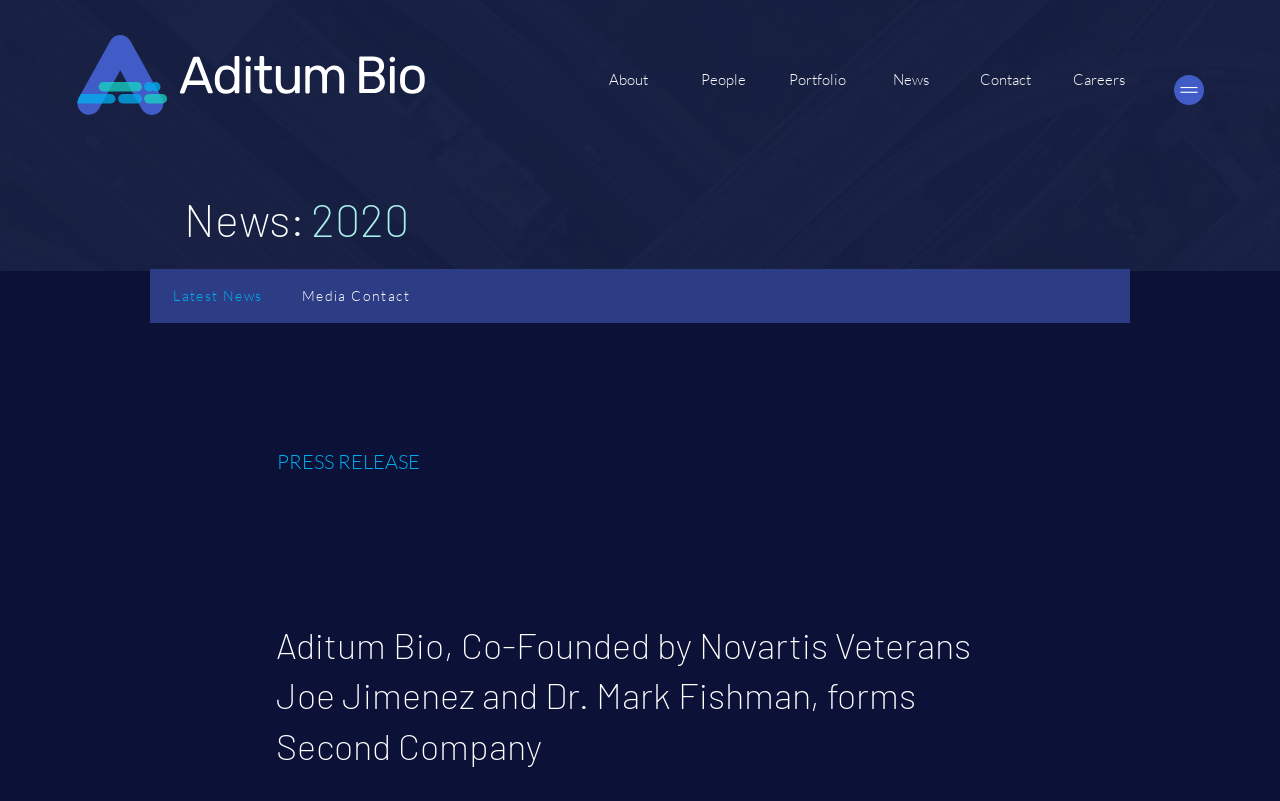Describe all the significant parts and information present on the webpage.

The webpage is about Aditum Bio, a company co-founded by Novartis veterans Joe Jimenez and Dr. Mark Fishman. At the top left, there is a link to an unknown destination. Below it, a navigation menu labeled "Site" is located, containing six links: "About", "People", "Portfolio", "News", "Contact", and "Careers", arranged horizontally from left to right. 

To the right of the navigation menu, a button is positioned. Below the navigation menu, a heading "News:" is displayed, followed by a subheading "2020" to its right. Under these headings, there are two links: "Latest News" and "Media Contact", placed side by side. 

Further down, a press release is announced with the text "PRESS RELEASE". Below it, a link "Back to News" is located. At the bottom of the page, a main heading summarizes the content: "Aditum Bio, Co-Founded by Novartis Veterans Joe Jimenez and Dr. Mark Fishman, forms Second Company".